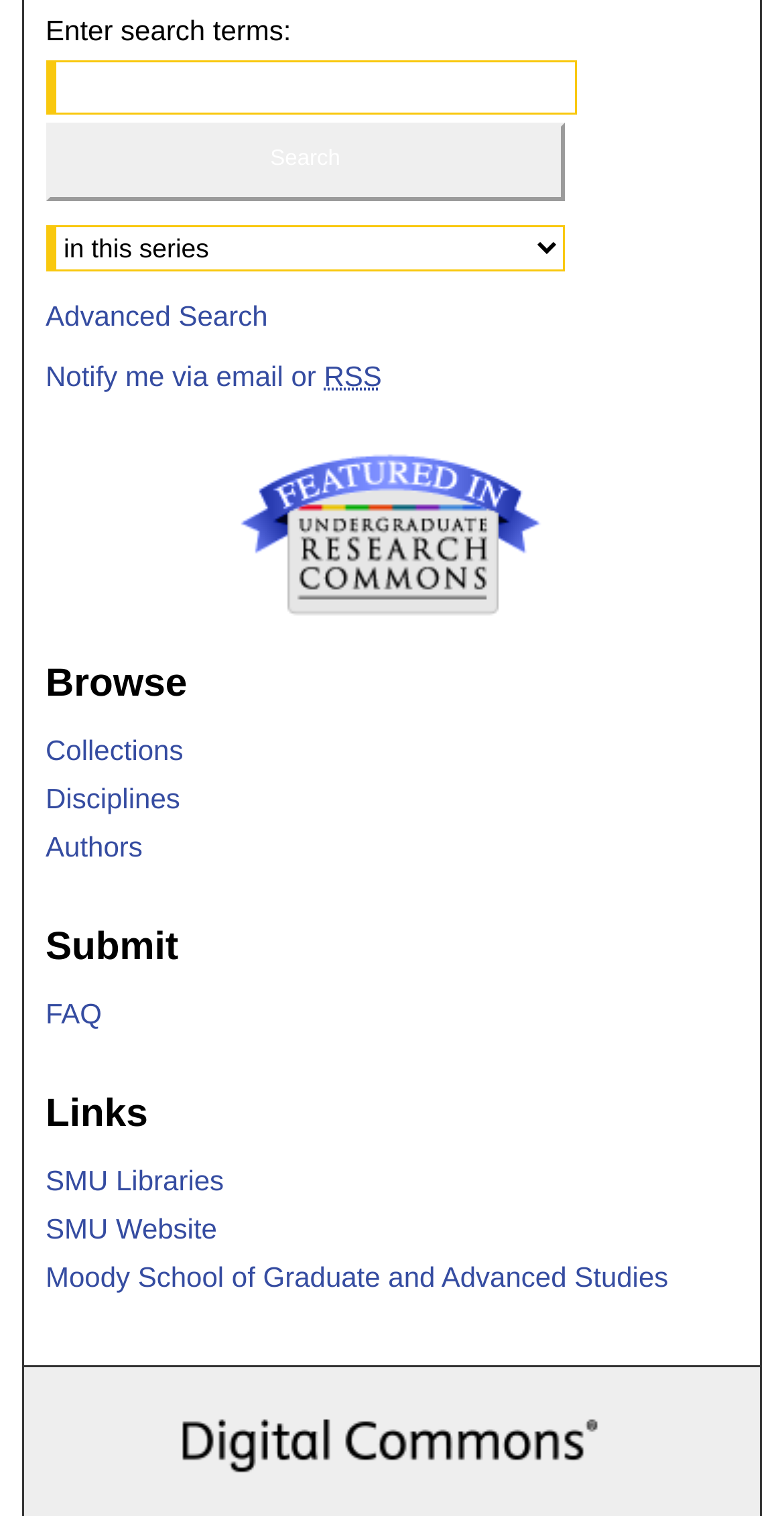Determine the bounding box coordinates for the clickable element to execute this instruction: "Select a context to search". Provide the coordinates as four float numbers between 0 and 1, i.e., [left, top, right, bottom].

[0.058, 0.079, 0.721, 0.109]